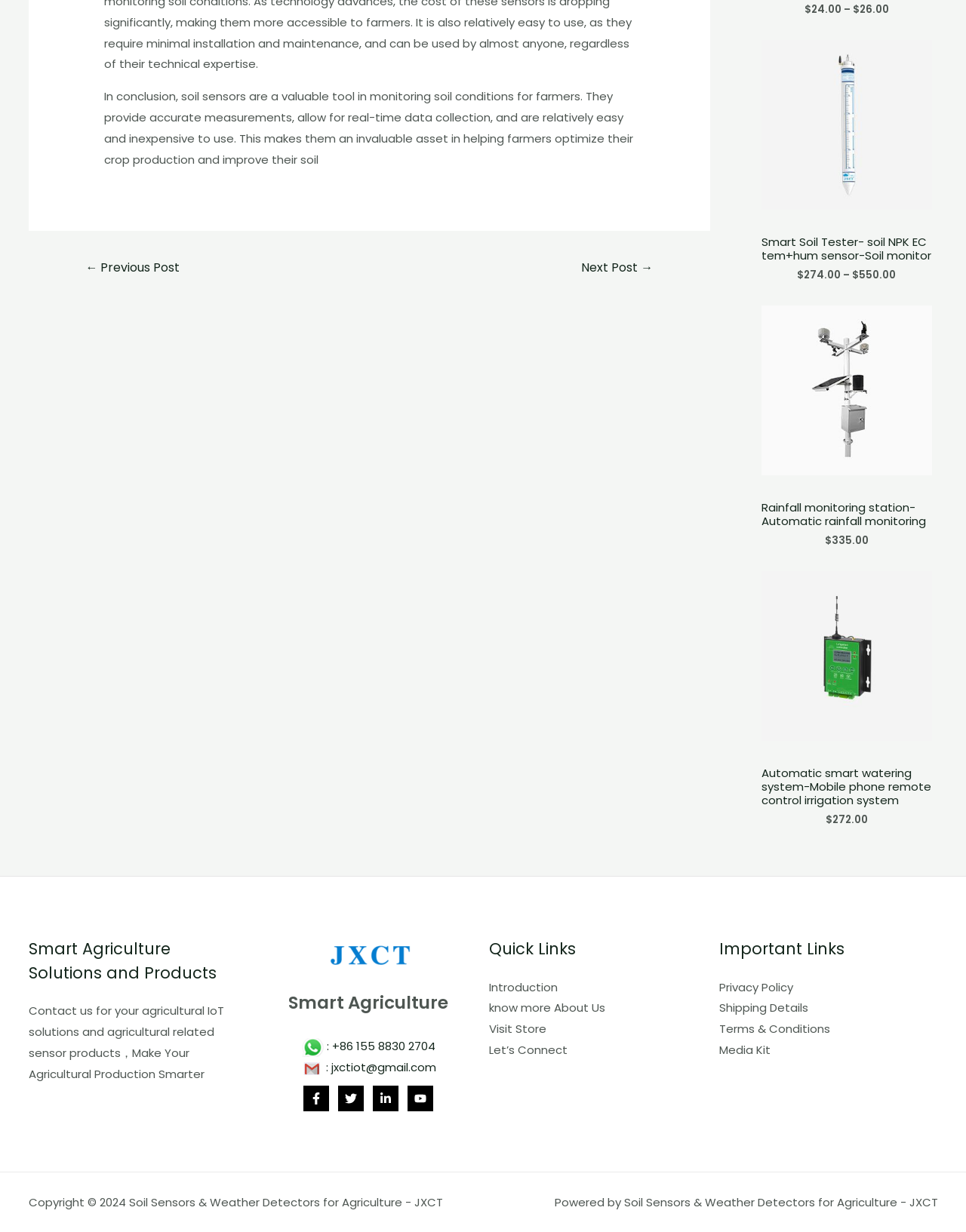Please analyze the image and provide a thorough answer to the question:
What is the purpose of the ambient weather station?

The ambient weather station is used for rainfall monitoring, as indicated by the text 'ambient weather station Rainfall monitoring station- Automatic rainfall monitoring' on the webpage.